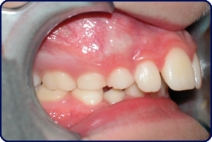What should parents look for during dental checks?
Using the image as a reference, deliver a detailed and thorough answer to the question.

Parents should look for notable changes in teeth alignment, overbite, underbite, or crooked teeth during regular dental checks, as these changes can indicate the need for orthodontic evaluation and potential treatment.